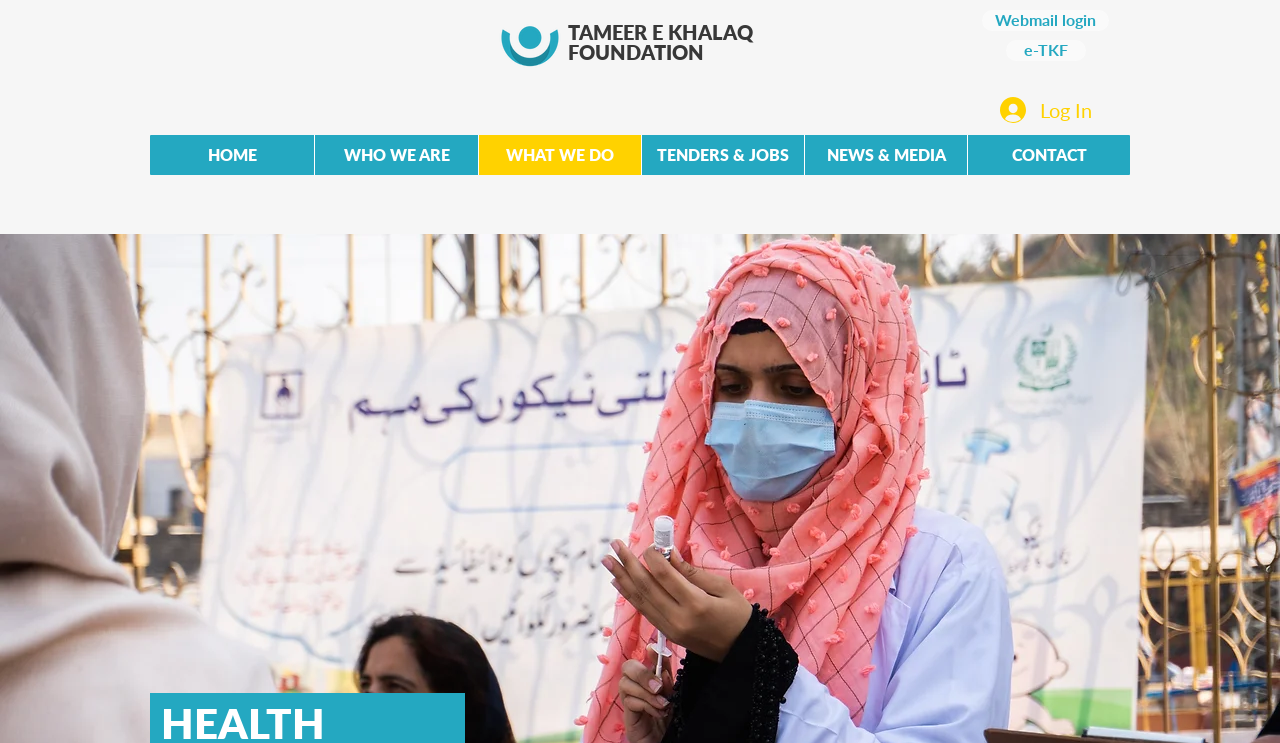Locate the bounding box coordinates of the clickable area needed to fulfill the instruction: "Go to Webmail login".

[0.767, 0.013, 0.866, 0.042]